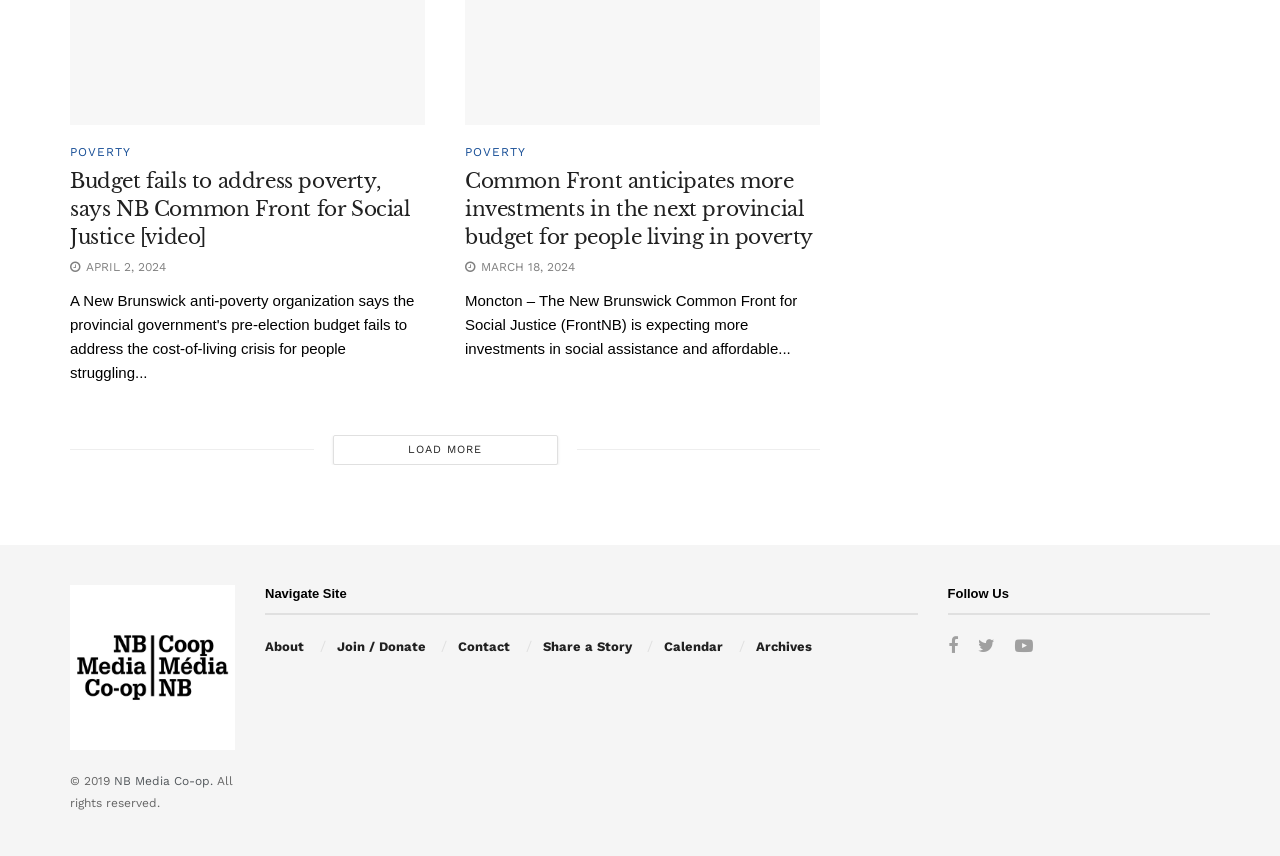Please identify the bounding box coordinates of where to click in order to follow the instruction: "Follow on Facebook".

[0.74, 0.742, 0.748, 0.769]